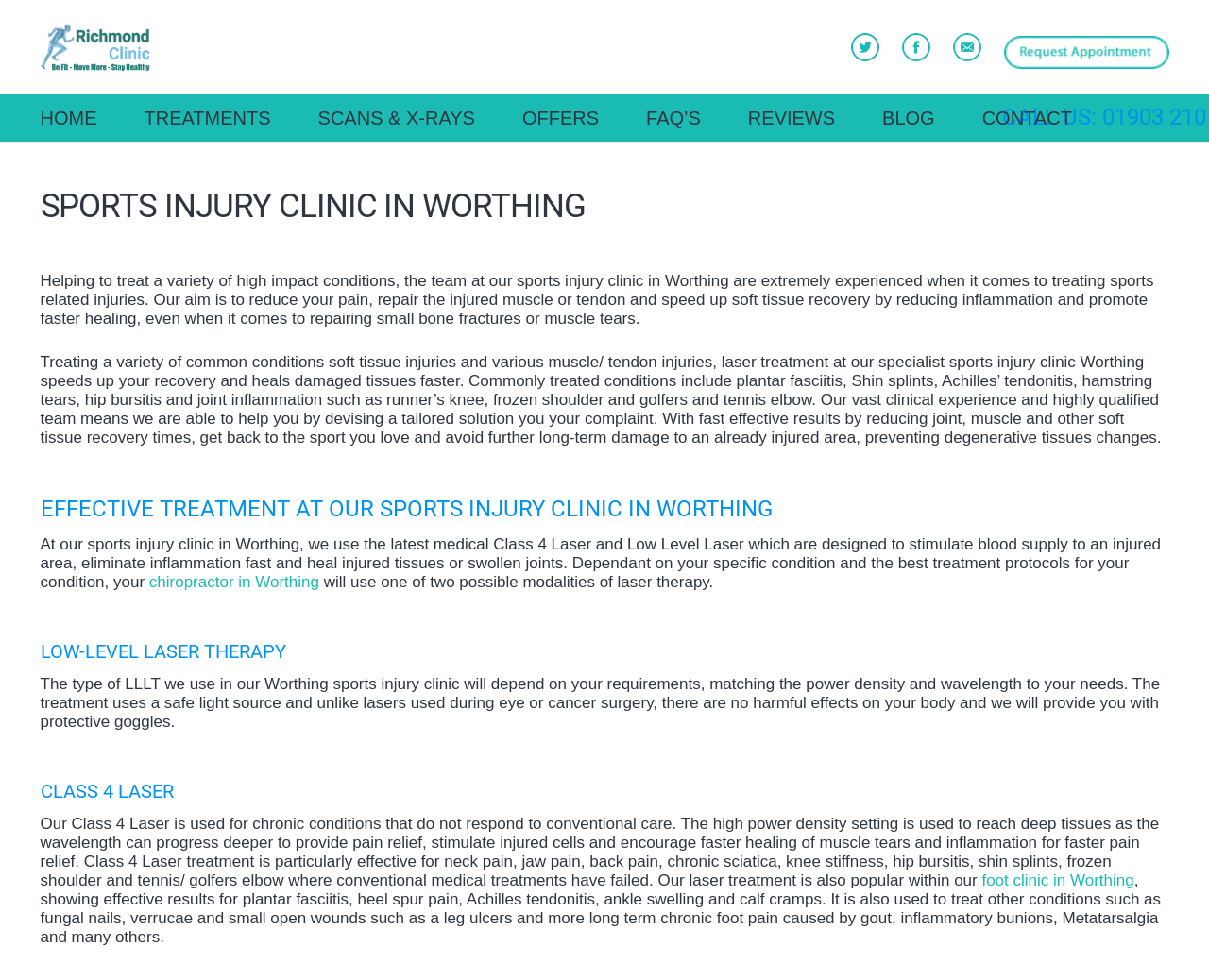Find the bounding box coordinates for the area you need to click to carry out the instruction: "Click the 'Request Appointment' button". The coordinates should be four float numbers between 0 and 1, indicated as [left, top, right, bottom].

[0.83, 0.037, 0.967, 0.071]